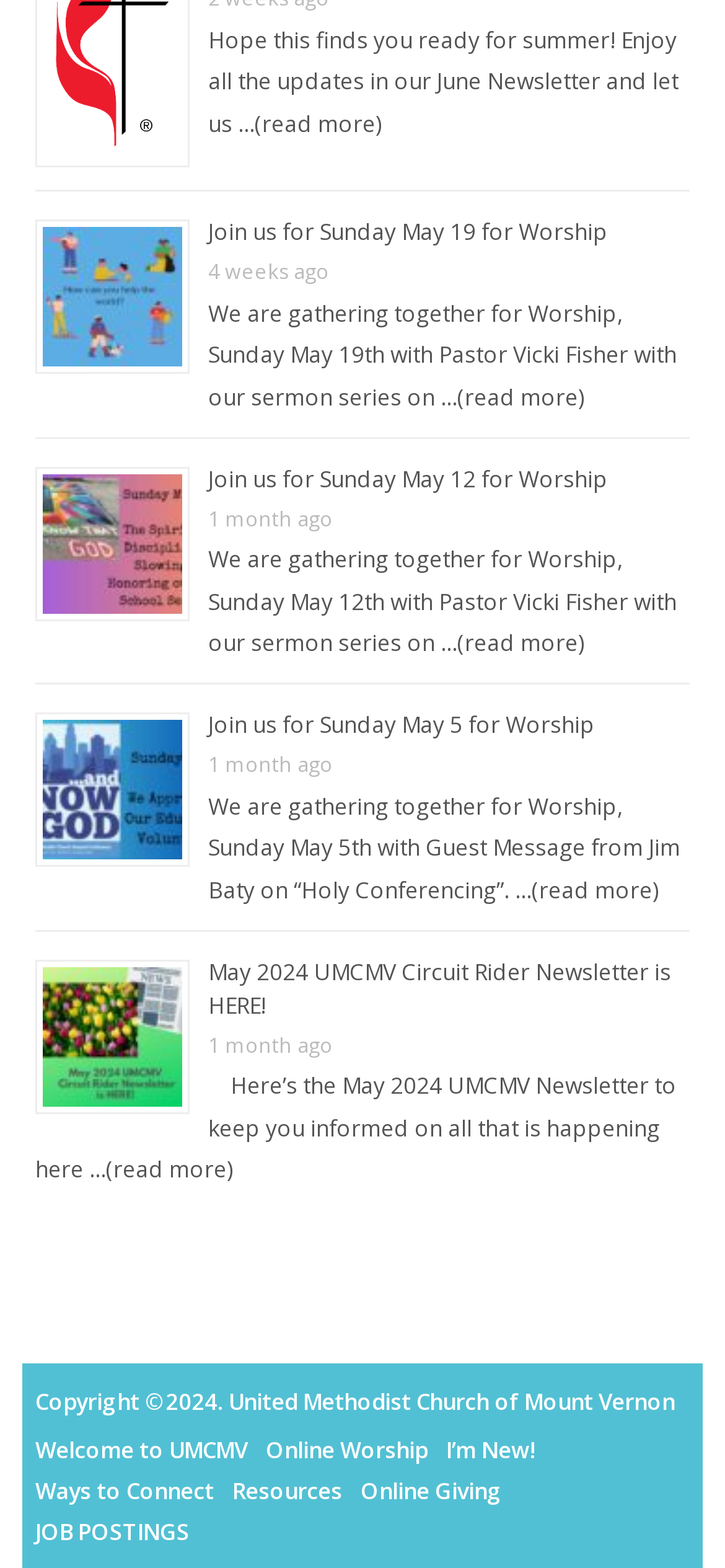Please mark the clickable region by giving the bounding box coordinates needed to complete this instruction: "View the May 2024 UMCMV Circuit Rider Newsletter".

[0.049, 0.61, 0.951, 0.652]